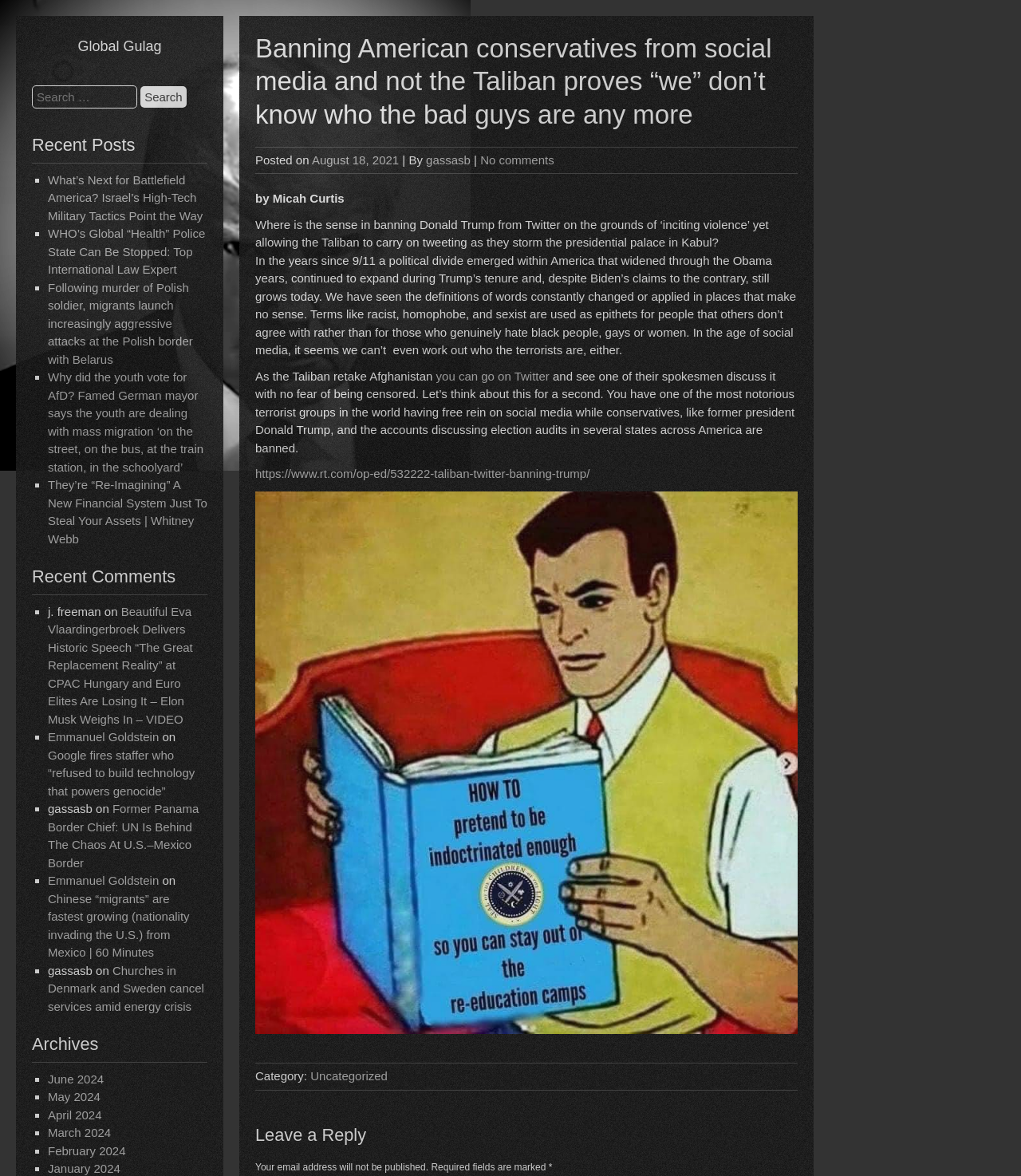Please locate the bounding box coordinates of the element that should be clicked to complete the given instruction: "Search for something".

[0.031, 0.073, 0.134, 0.092]